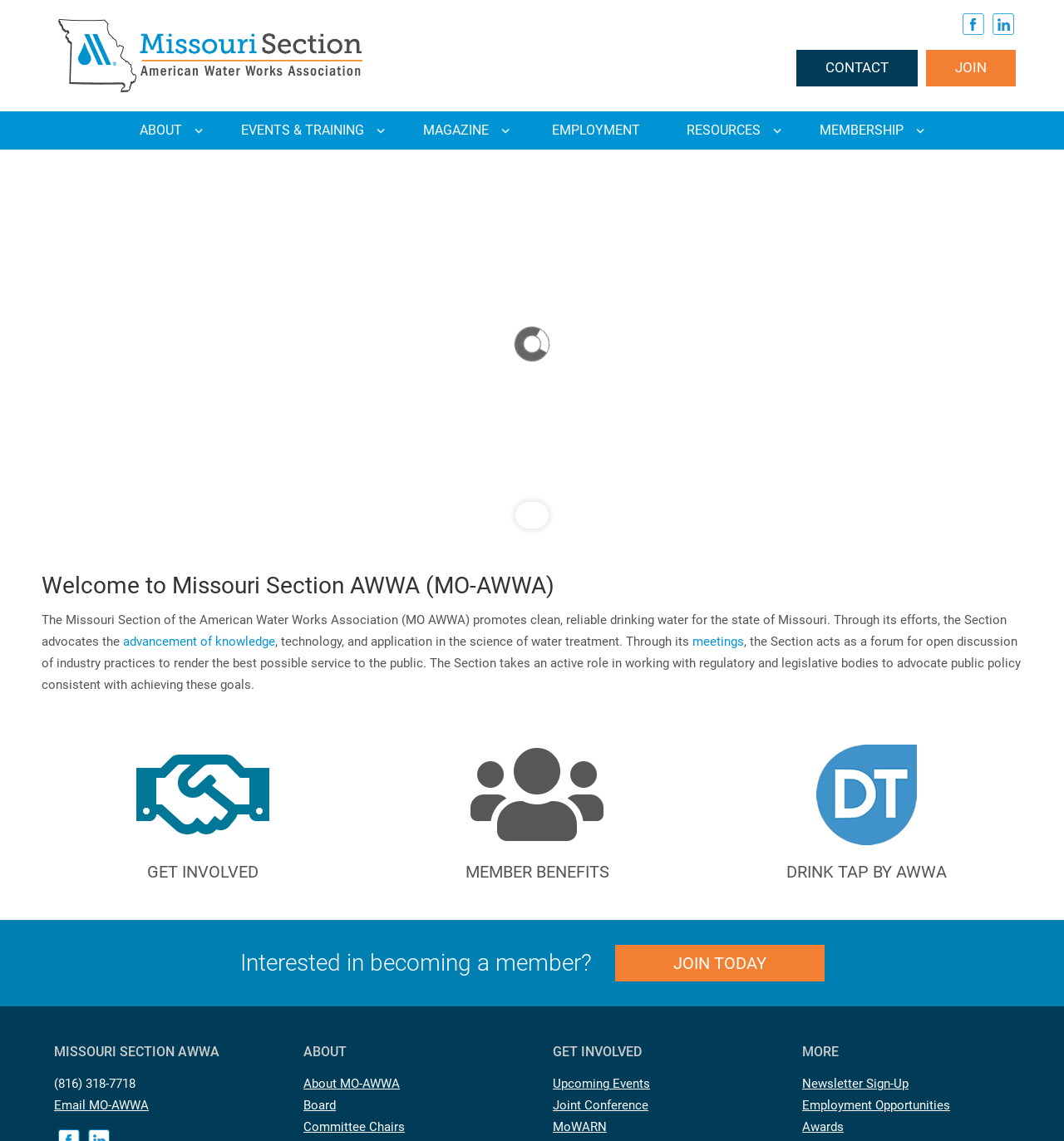Please extract the webpage's main title and generate its text content.

Welcome to Missouri Section AWWA (MO-AWWA)